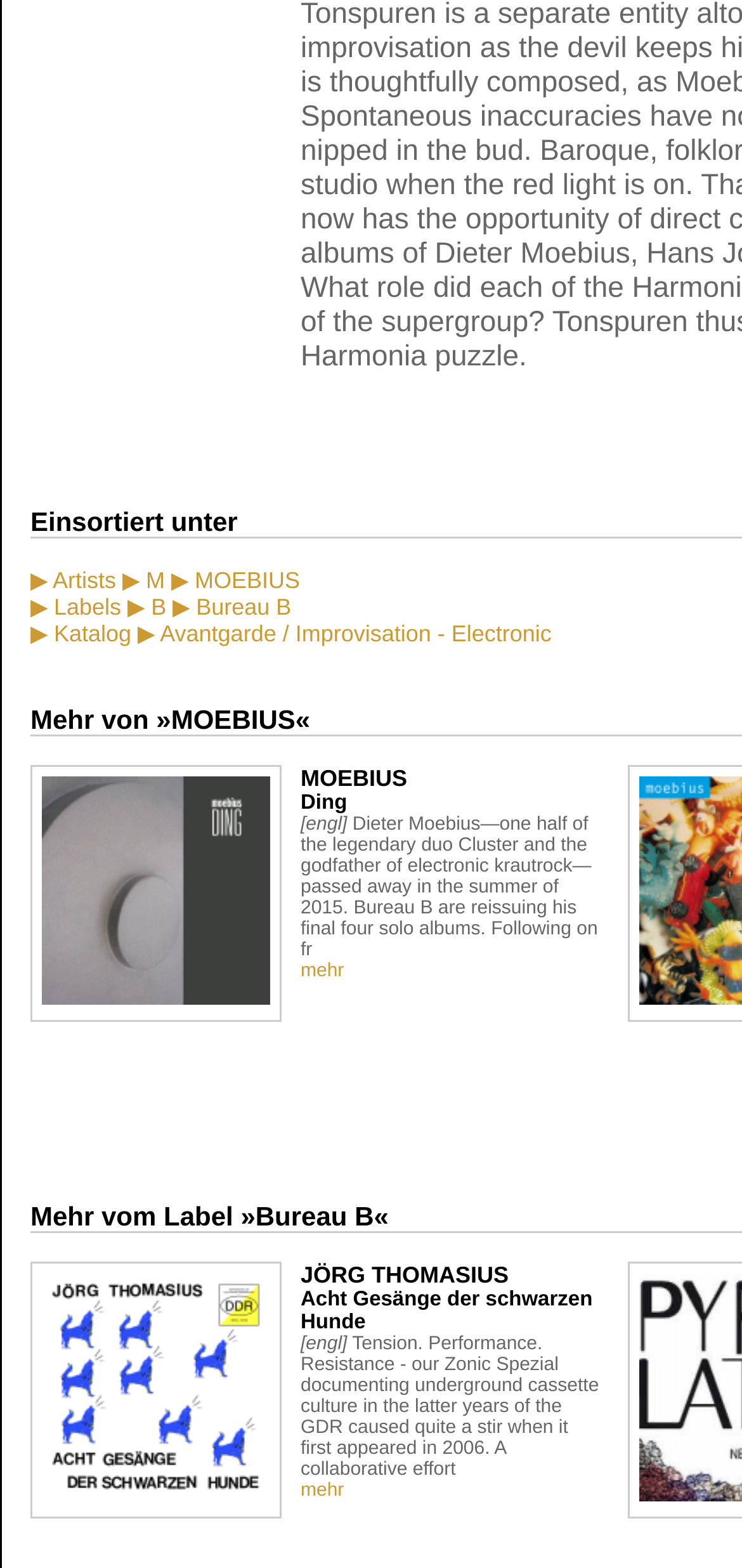Pinpoint the bounding box coordinates of the clickable area needed to execute the instruction: "View MOEBIUS". The coordinates should be specified as four float numbers between 0 and 1, i.e., [left, top, right, bottom].

[0.222, 0.362, 0.404, 0.379]